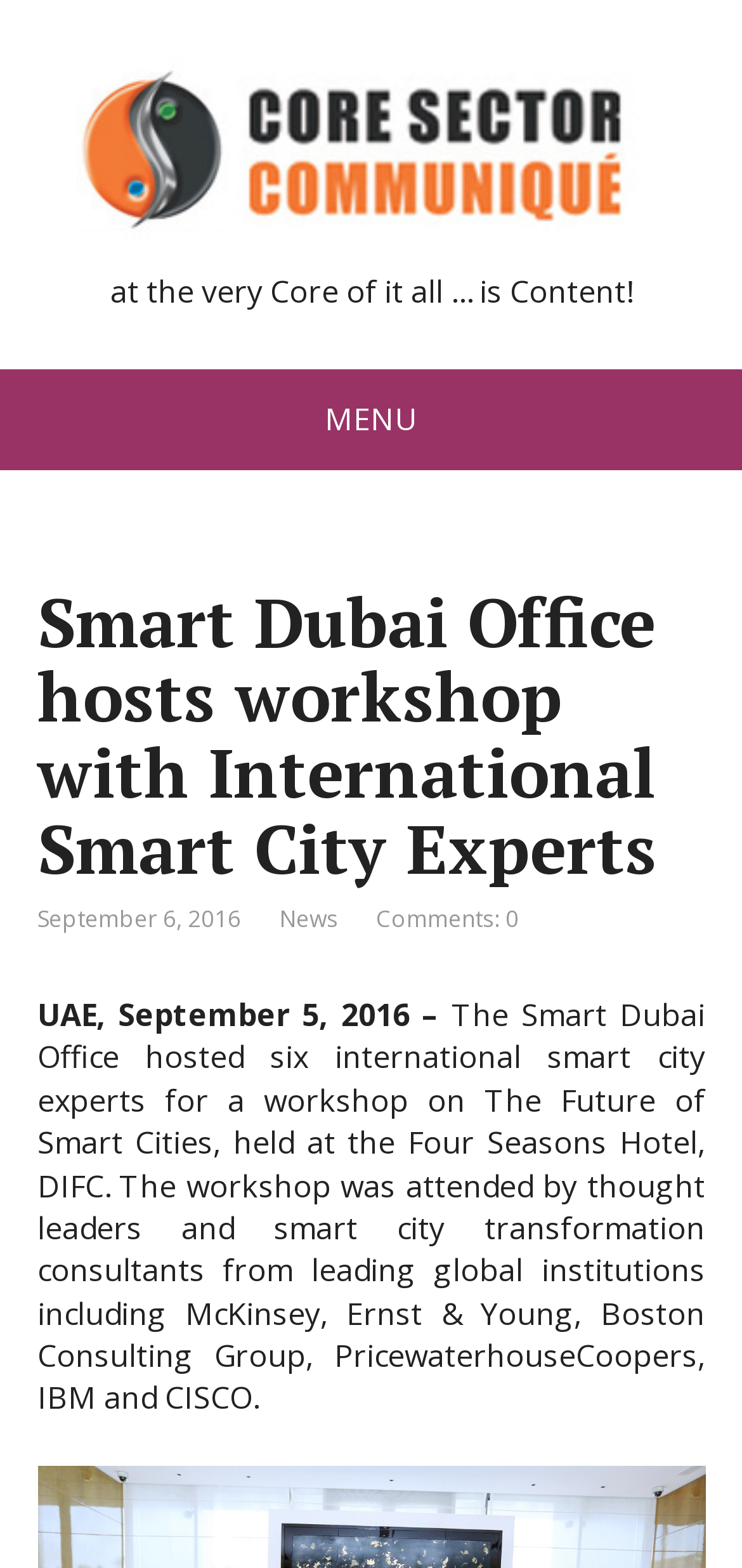How many comments are there on this article?
Answer the question with a thorough and detailed explanation.

I found the number of comments by looking at the link 'Comments: 0' which is located below the article title.